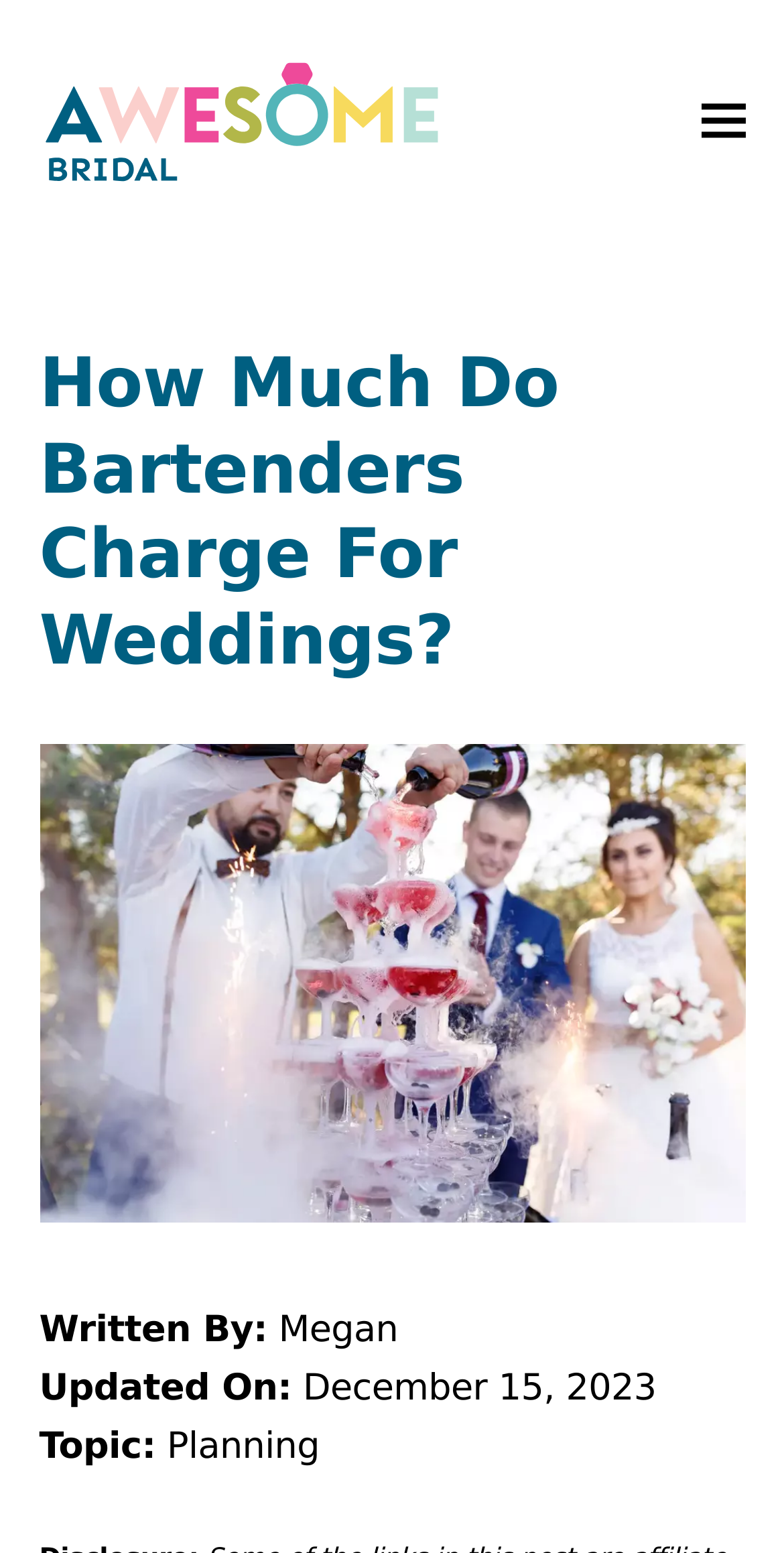What is the topic of this article?
Answer the question with detailed information derived from the image.

I found the topic by looking at the 'Topic:' section, which is located at the bottom of the page. The topic is a link, and it is 'Planning'.